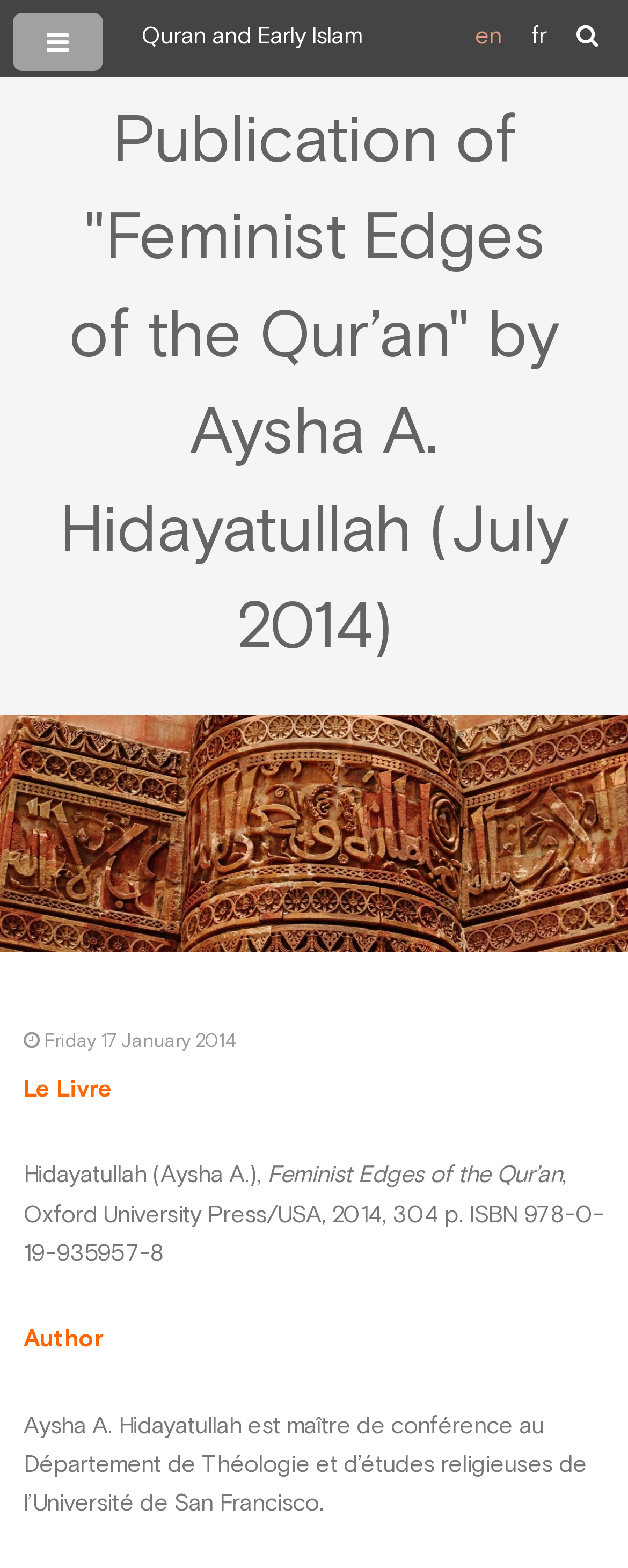Provide the bounding box coordinates for the UI element described in this sentence: "Quran and Early Islam". The coordinates should be four float values between 0 and 1, i.e., [left, top, right, bottom].

[0.226, 0.016, 0.575, 0.031]